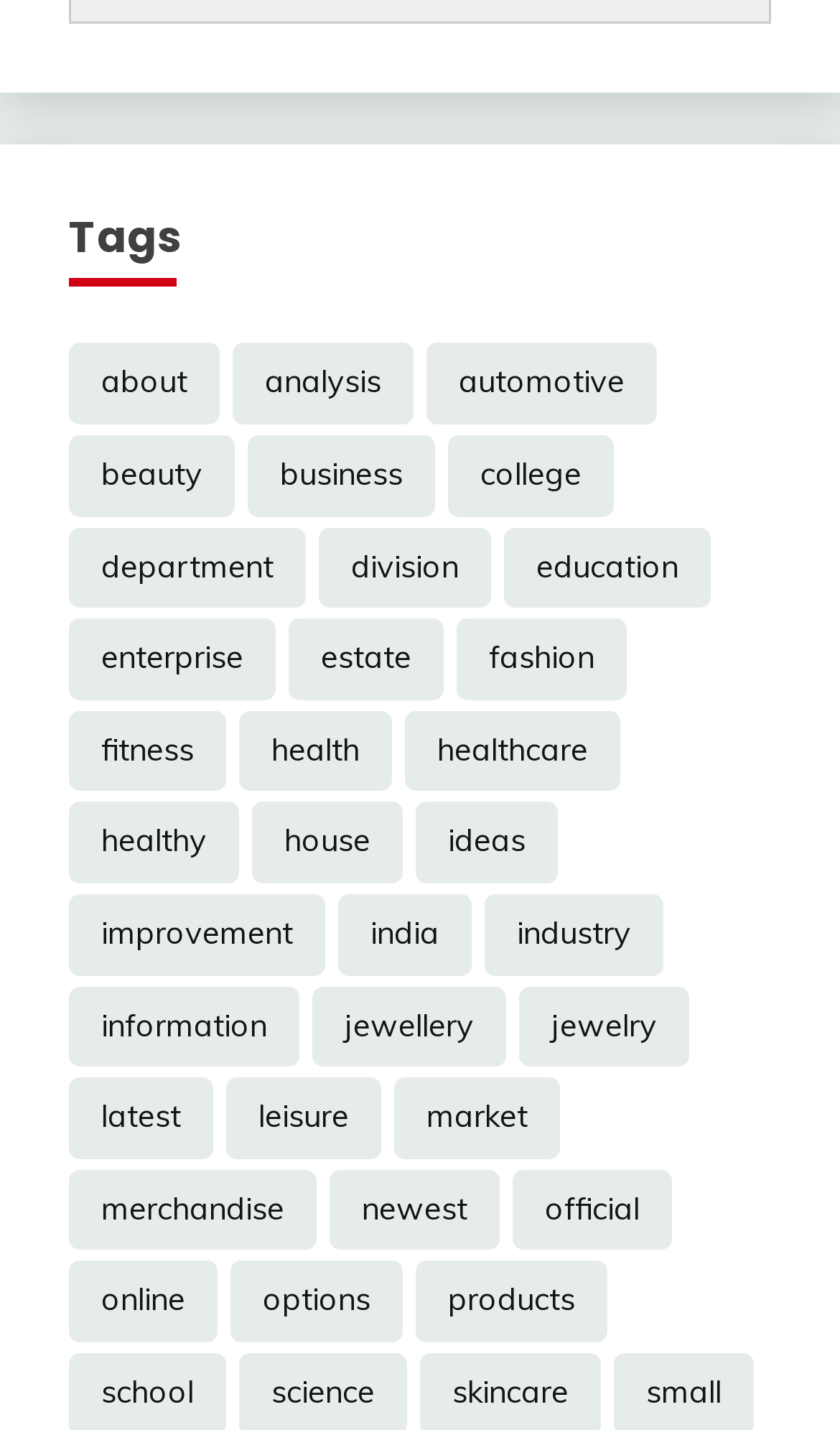Show the bounding box coordinates of the element that should be clicked to complete the task: "discover online products".

[0.082, 0.882, 0.259, 0.939]